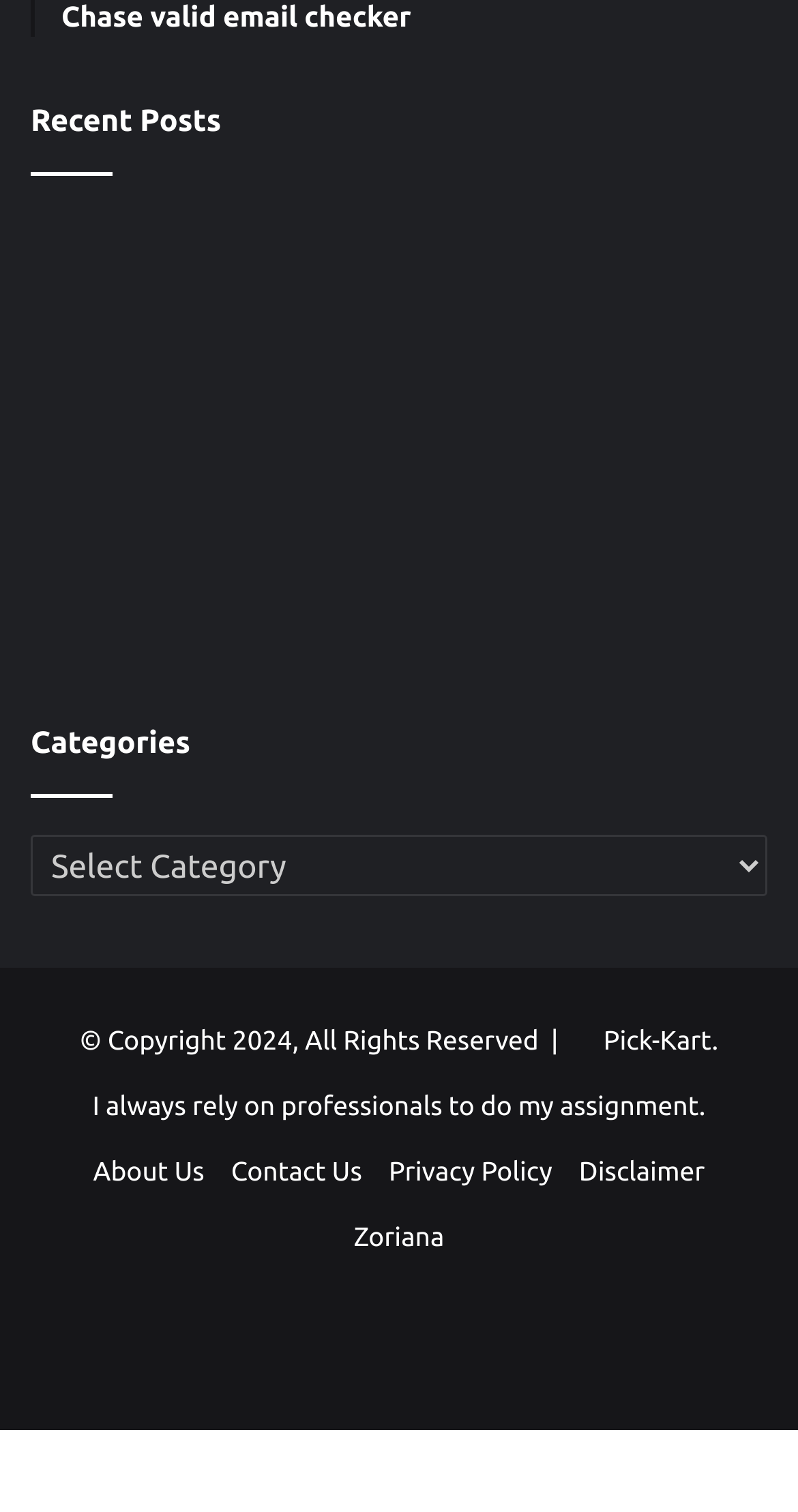Please locate the bounding box coordinates of the element that should be clicked to complete the given instruction: "Select an option from the 'Categories' combobox".

[0.038, 0.553, 0.962, 0.593]